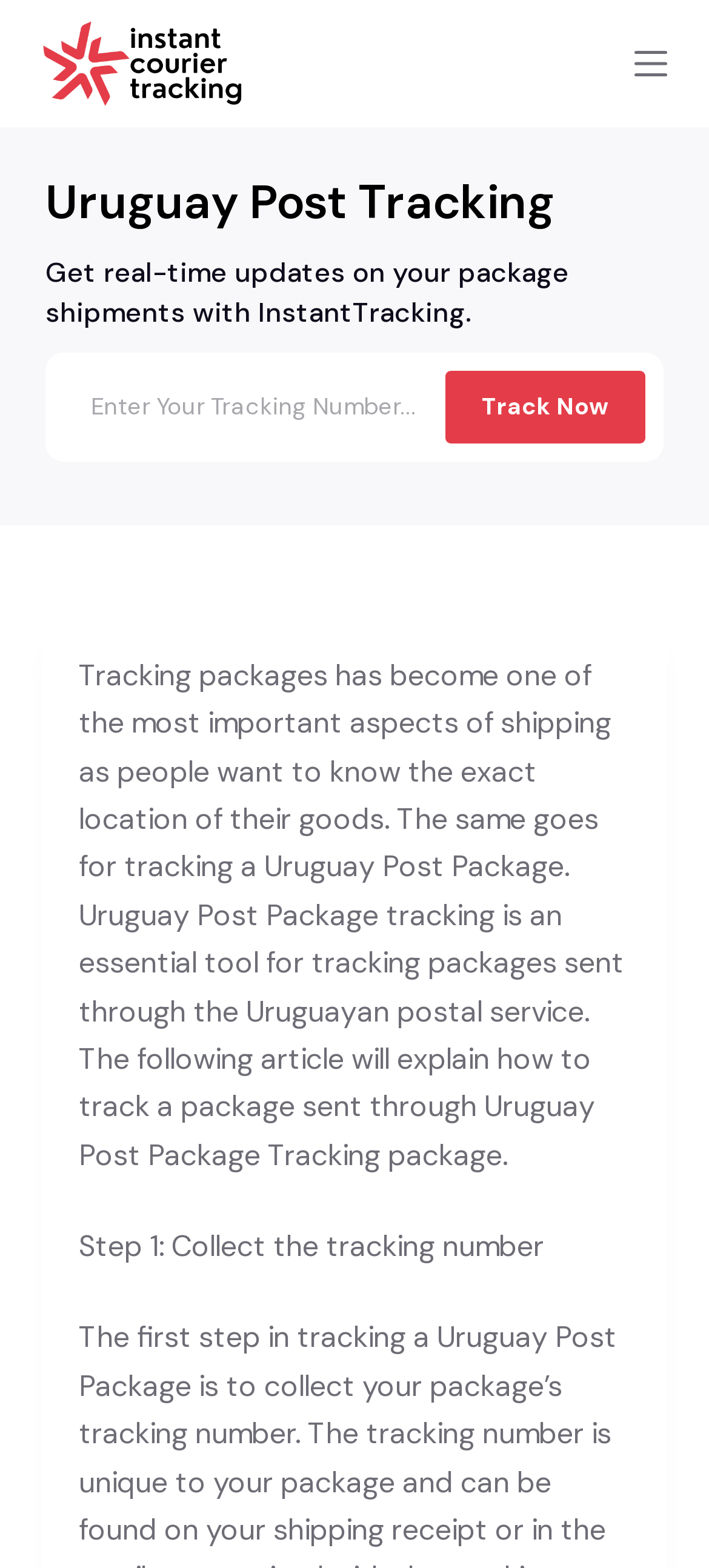What is the benefit of tracking packages?
Carefully analyze the image and provide a thorough answer to the question.

The webpage mentions that tracking packages has become an important aspect of shipping because people want to know the exact location of their goods. This suggests that the benefit of tracking packages is to have real-time updates on the package's location.